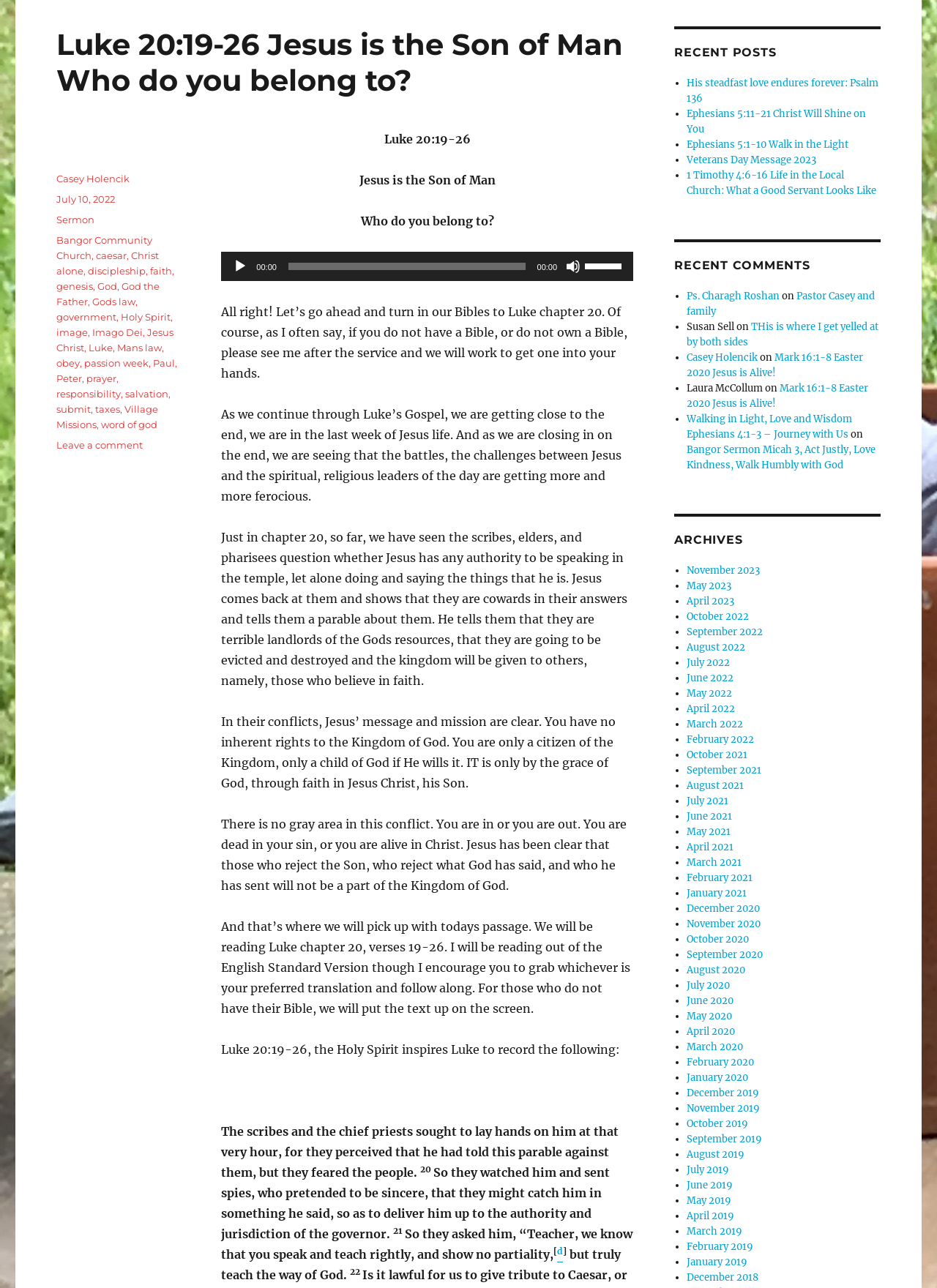What is the date of this sermon?
Using the image as a reference, answer the question in detail.

The date of the sermon can be found in the footer section of the page, where it is listed as 'Posted on' with a link to 'July 10, 2022'.